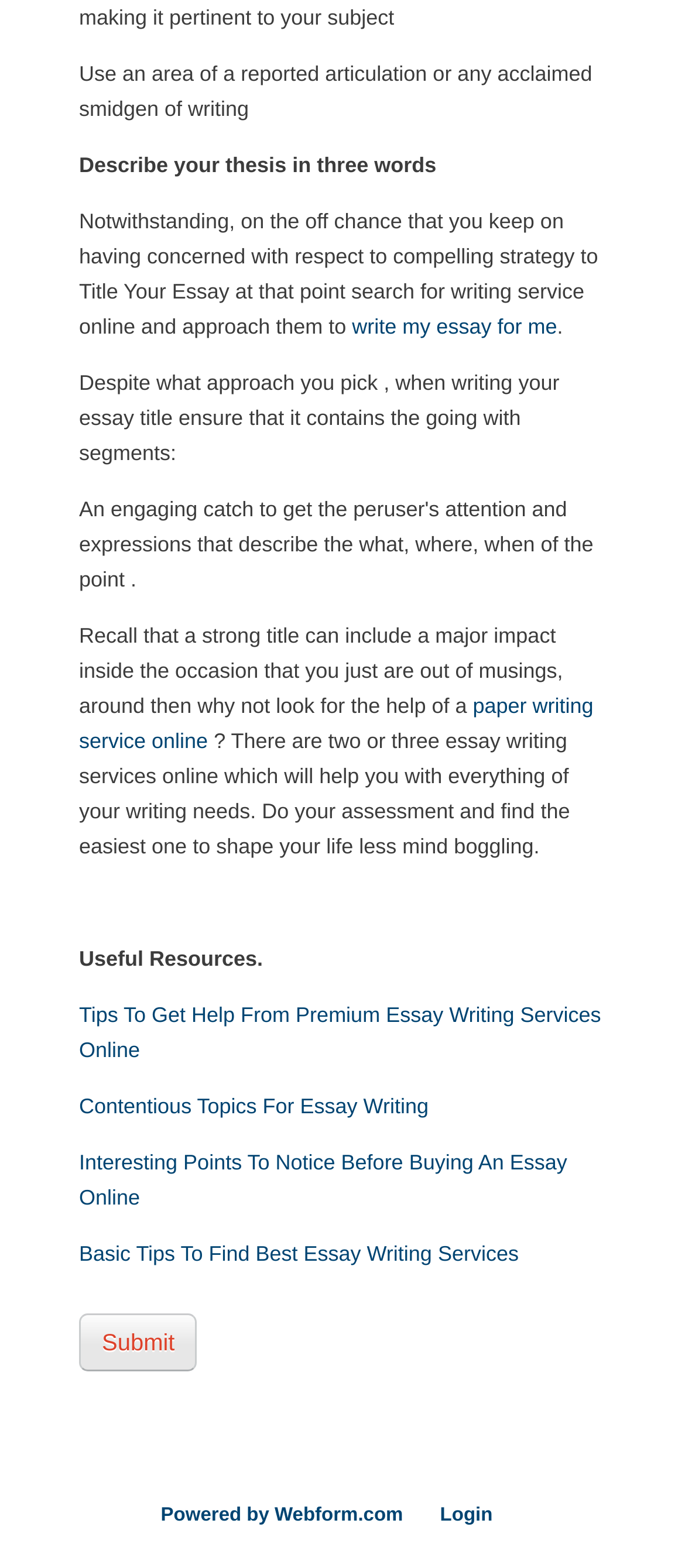What is the purpose of the webpage?
Using the information presented in the image, please offer a detailed response to the question.

The webpage appears to be providing guidance and resources for individuals who need help with writing essays. It offers tips and suggestions for crafting a strong title, and also provides links to external resources and services that can assist with essay writing.